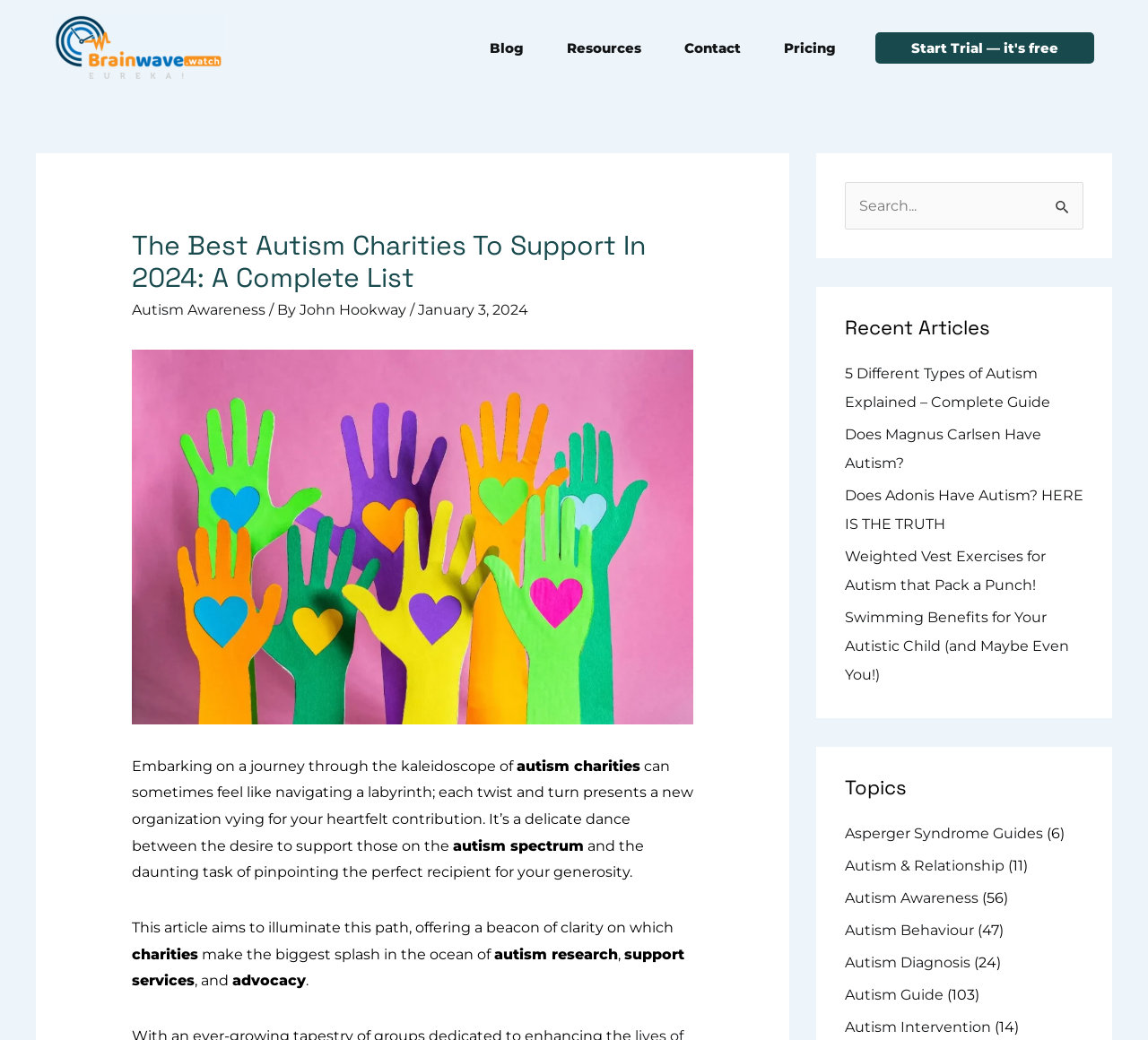What is the purpose of the search box?
Use the screenshot to answer the question with a single word or phrase.

To search for articles